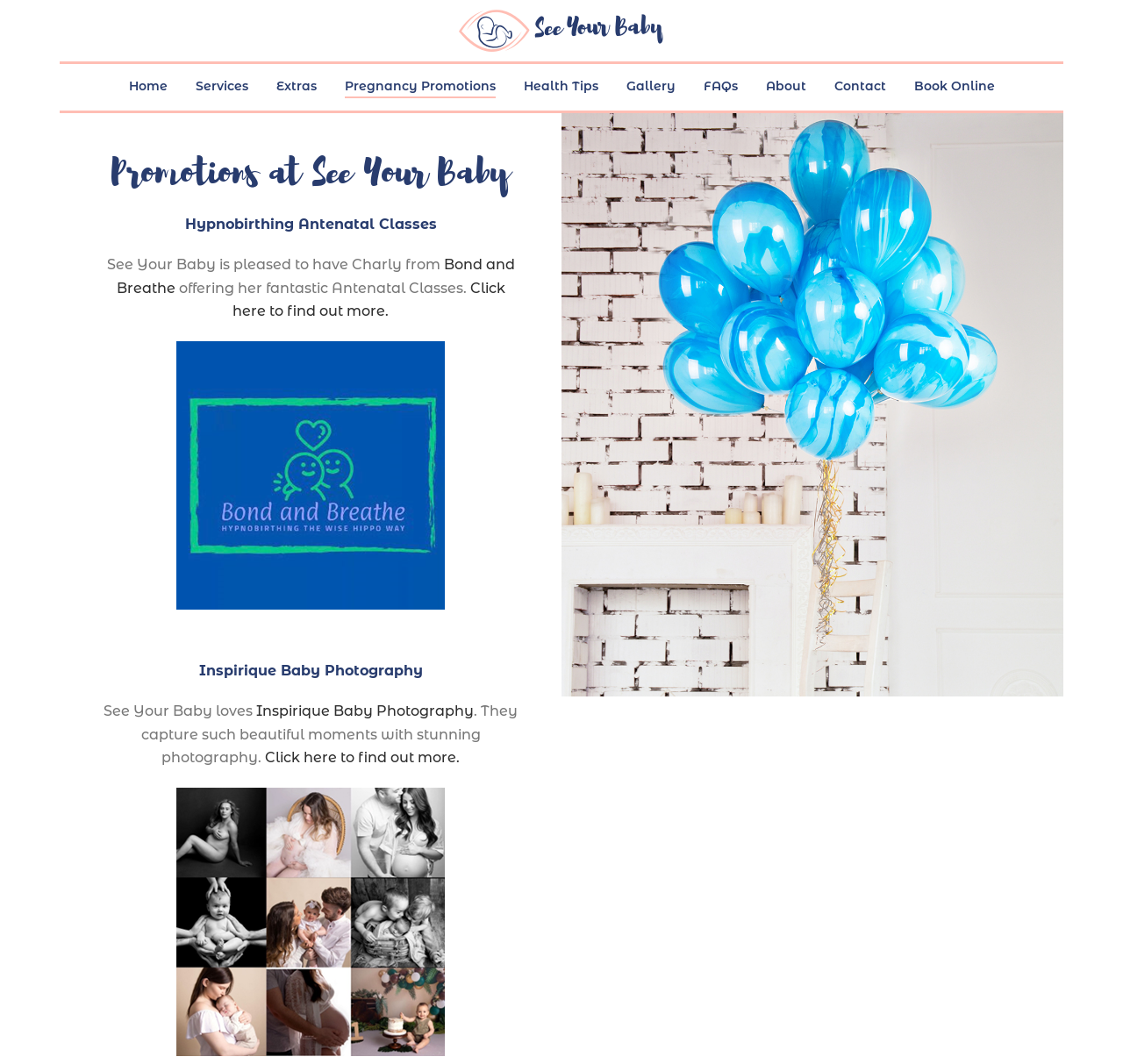Show the bounding box coordinates for the element that needs to be clicked to execute the following instruction: "Go to Home page". Provide the coordinates in the form of four float numbers between 0 and 1, i.e., [left, top, right, bottom].

[0.102, 0.06, 0.161, 0.104]